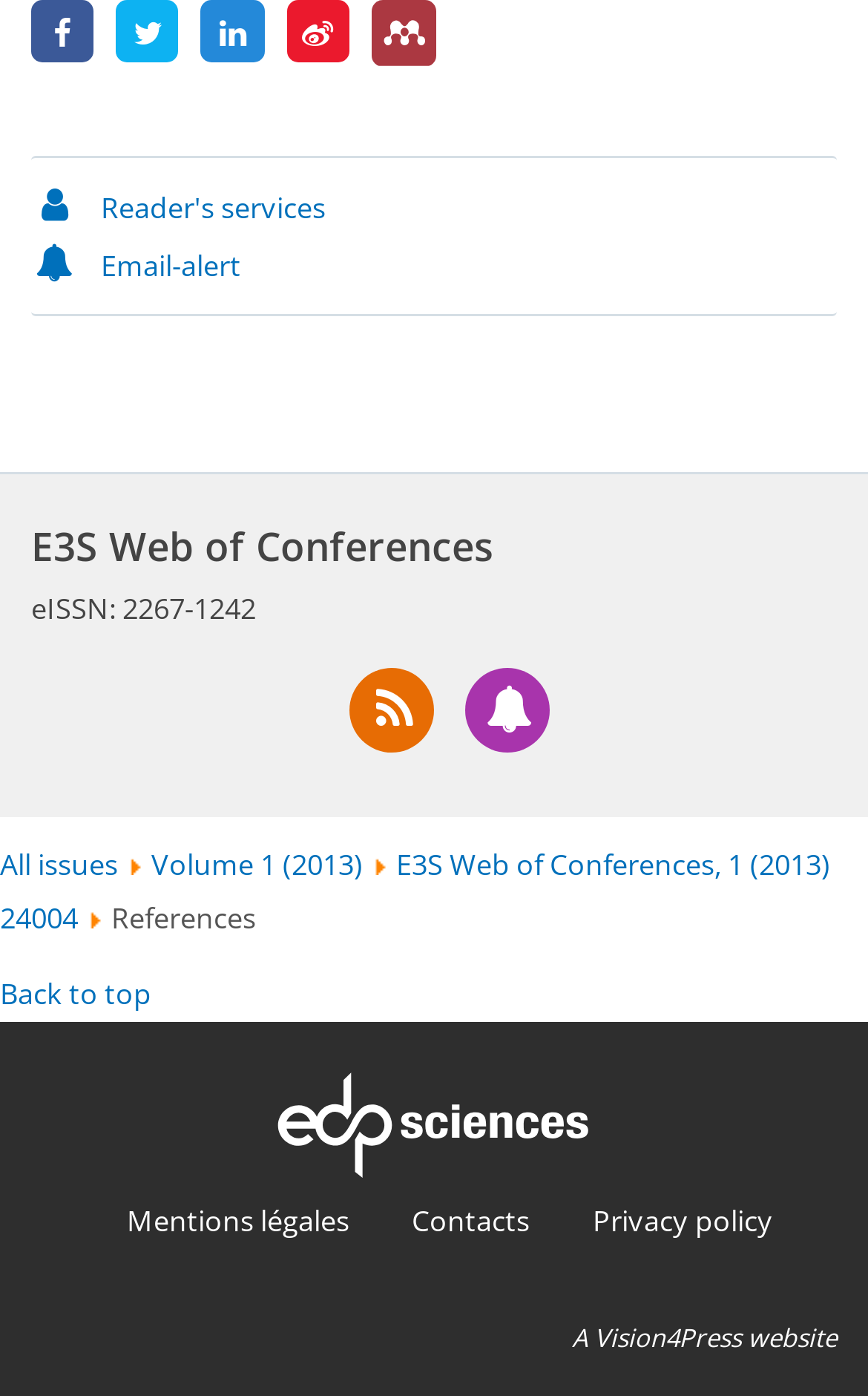What is the name of the conference?
Please respond to the question with a detailed and thorough explanation.

I found the answer by looking at the heading element with the text 'E3S Web of Conferences' which is located at the top of the webpage.